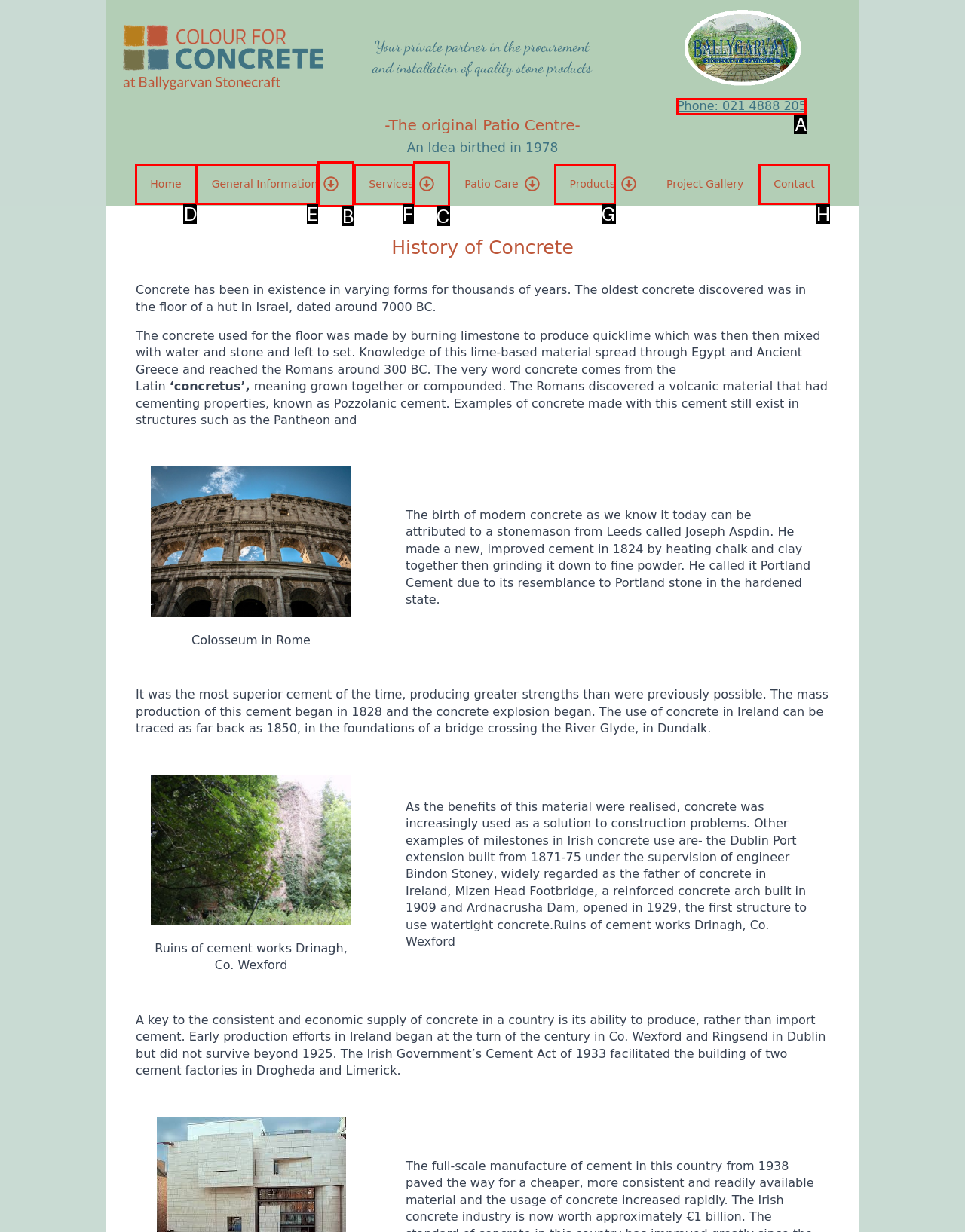From the choices given, find the HTML element that matches this description: Home. Answer with the letter of the selected option directly.

D